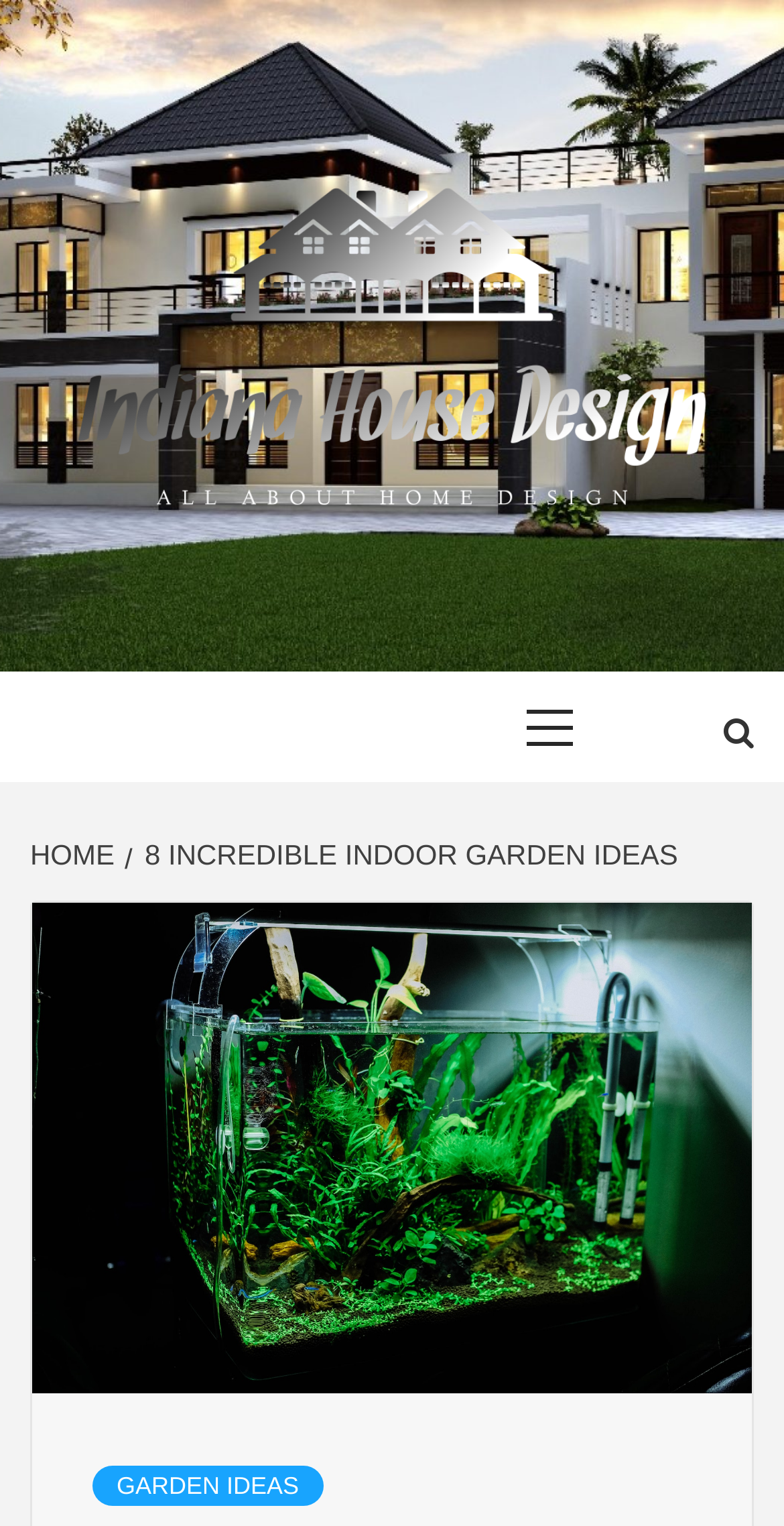What is the purpose of the primary menu?
Carefully analyze the image and provide a detailed answer to the question.

I deduced the answer by looking at the generic element with the text 'Primary Menu' and its location near the top of the webpage, which suggests that it is used for navigation.